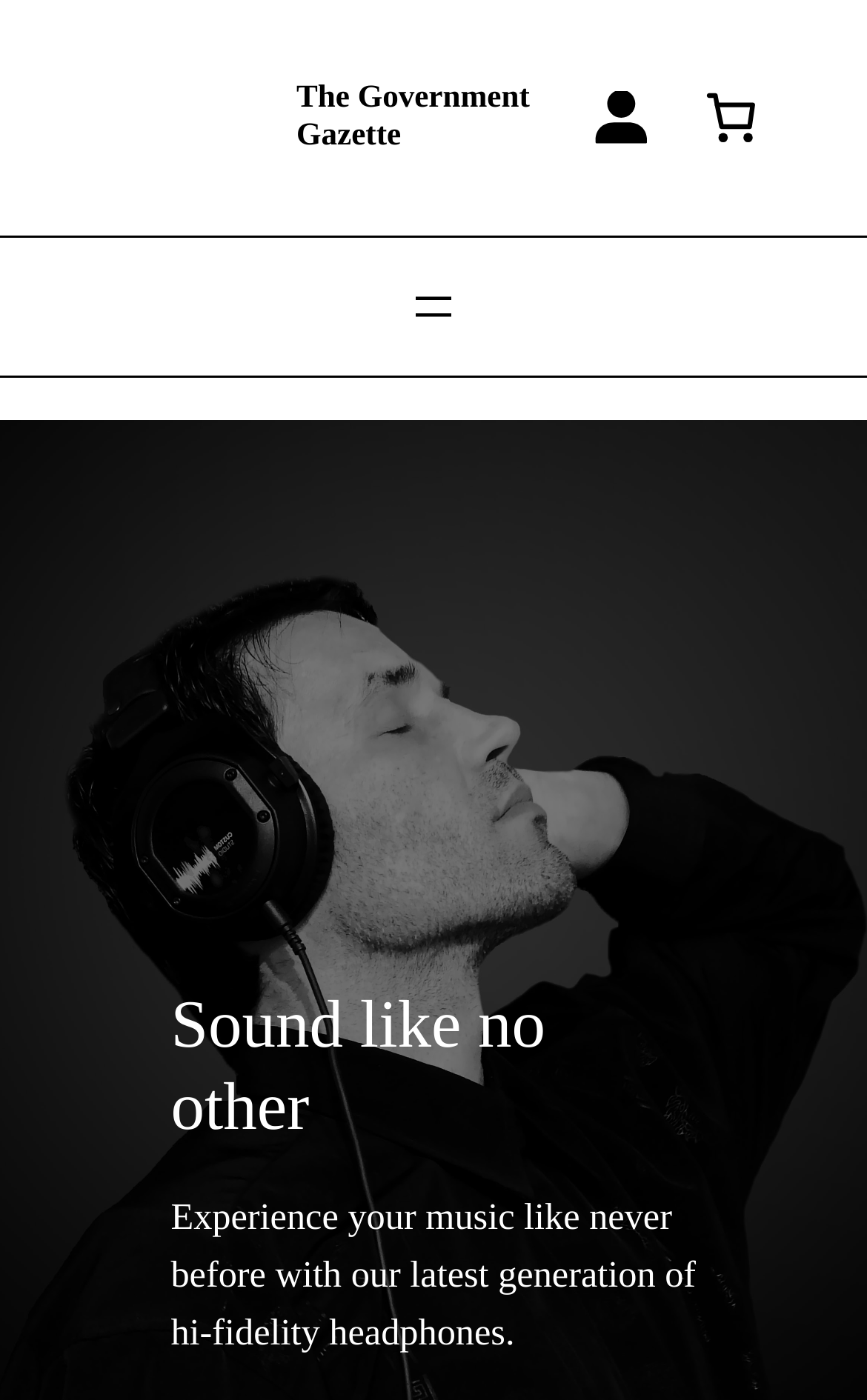Offer a detailed account of what is visible on the webpage.

The webpage is the homepage of The Government Gazette, a news website. At the top left, there is a link and an image with the same name as the website, "The Government Gazette". To the right of this, there is a heading with the same name, accompanied by another link with the same text. Further to the right, there is a link with no text, accompanied by an image. 

Next to this, there is a button indicating that there are 0 items in the cart, accompanied by an image. Below these elements, there is a horizontal separator line. 

In the middle of the page, there is a button to open a menu. Below this, there is another horizontal separator line. 

Towards the bottom of the page, there is a heading that reads "Sound like no other". Below this, there is a paragraph of text that describes experiencing music with hi-fidelity headphones.